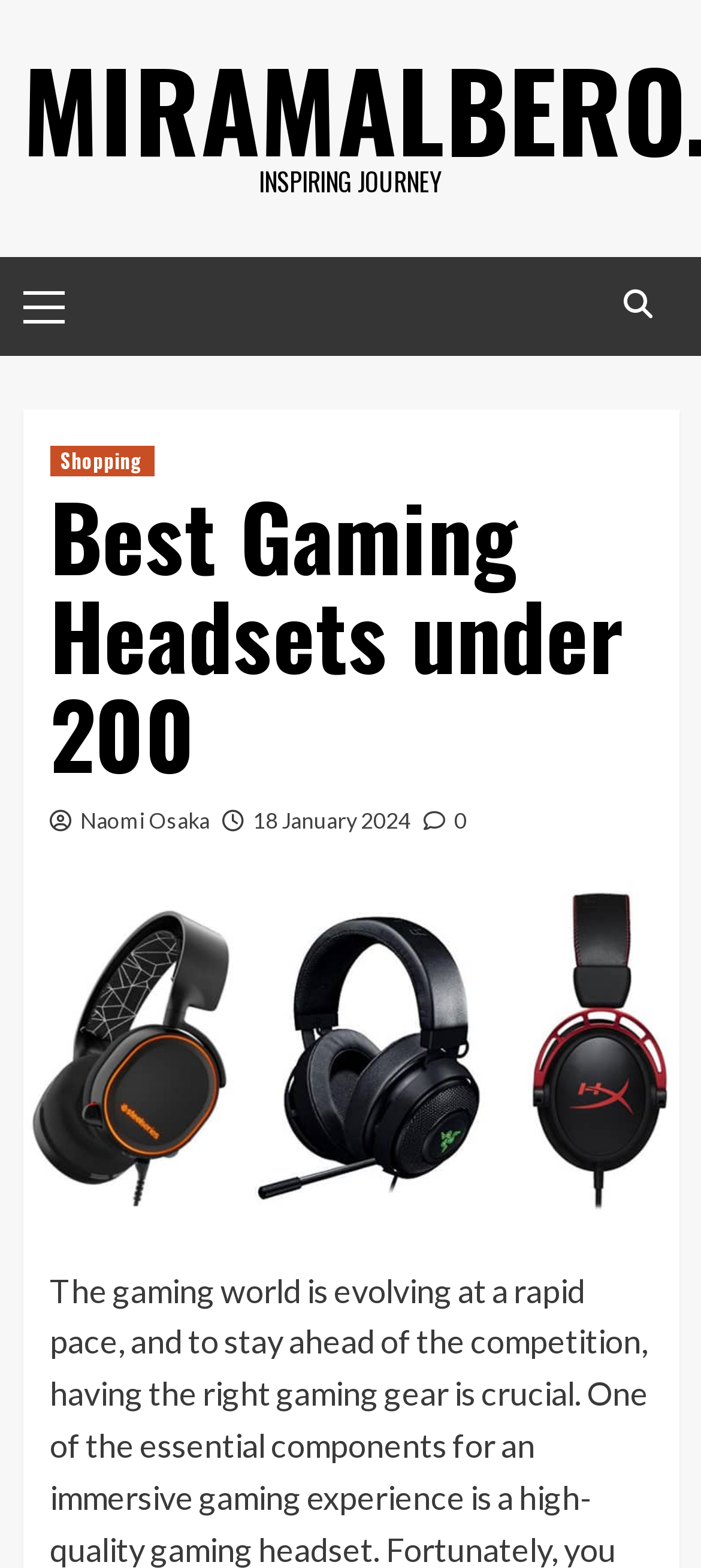Provide a short answer to the following question with just one word or phrase: What is the topic of the image on the webpage?

Best PC Headsets under 100